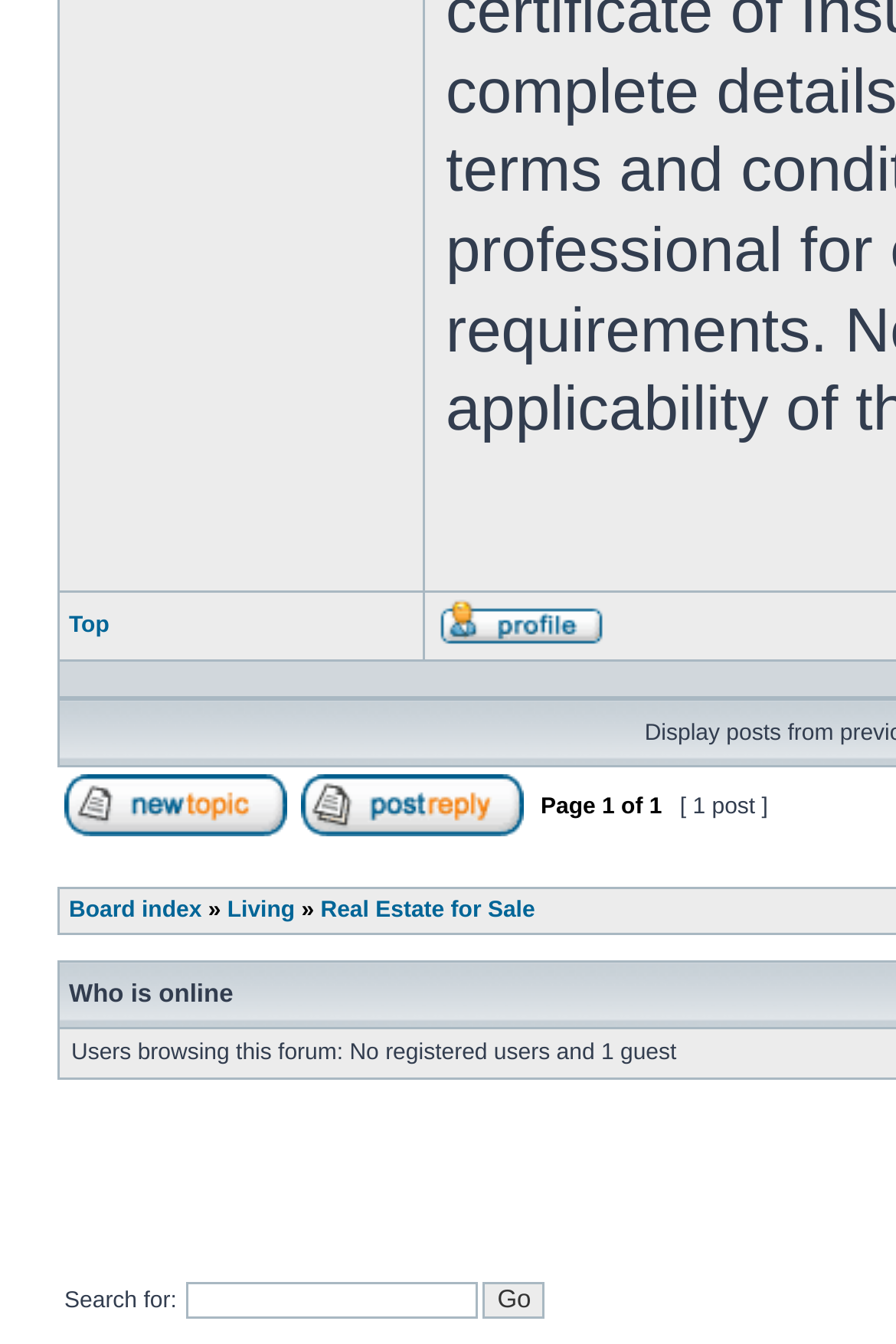Please answer the following question using a single word or phrase: 
What is the first link on the top?

Top